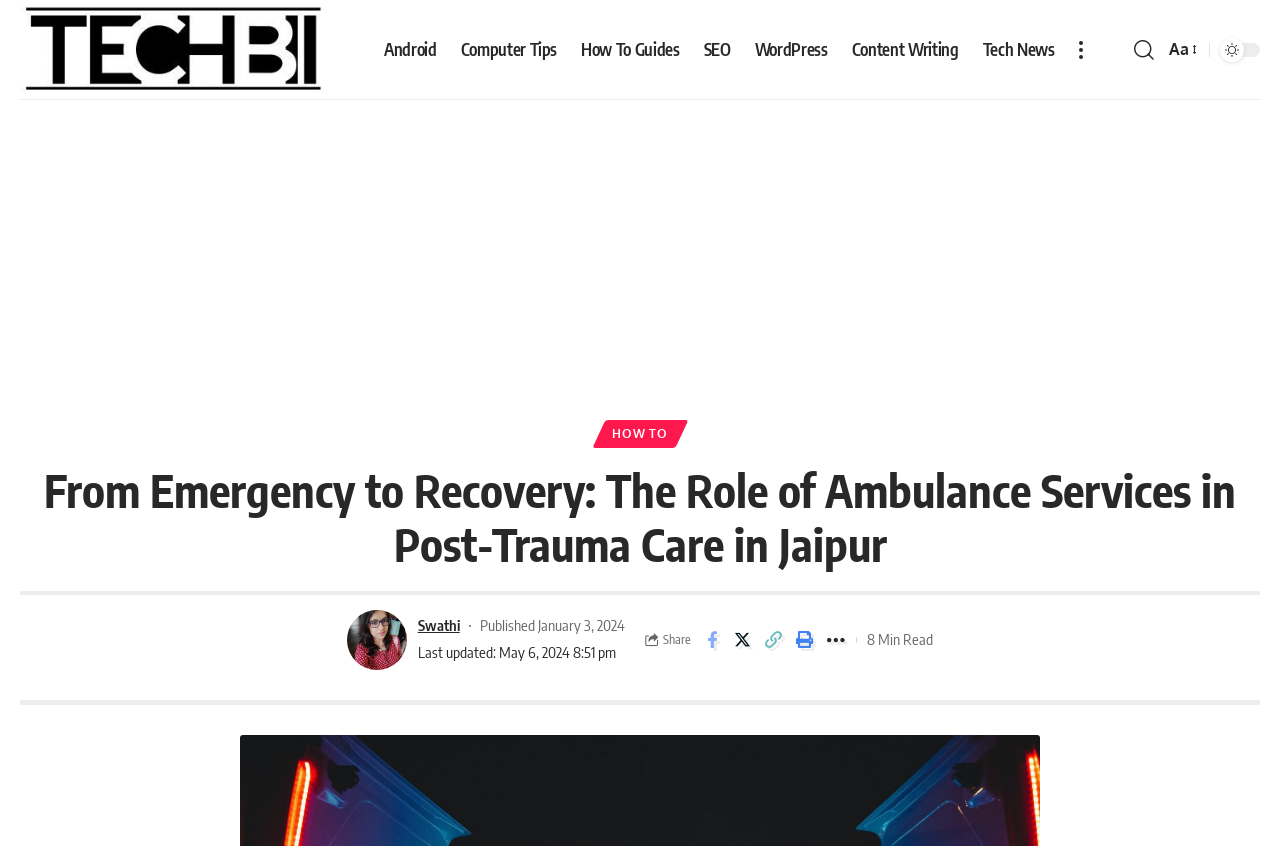Locate the UI element described by WordPress and provide its bounding box coordinates. Use the format (top-left x, top-left y, bottom-right x, bottom-right y) with all values as floating point numbers between 0 and 1.

[0.58, 0.0, 0.656, 0.118]